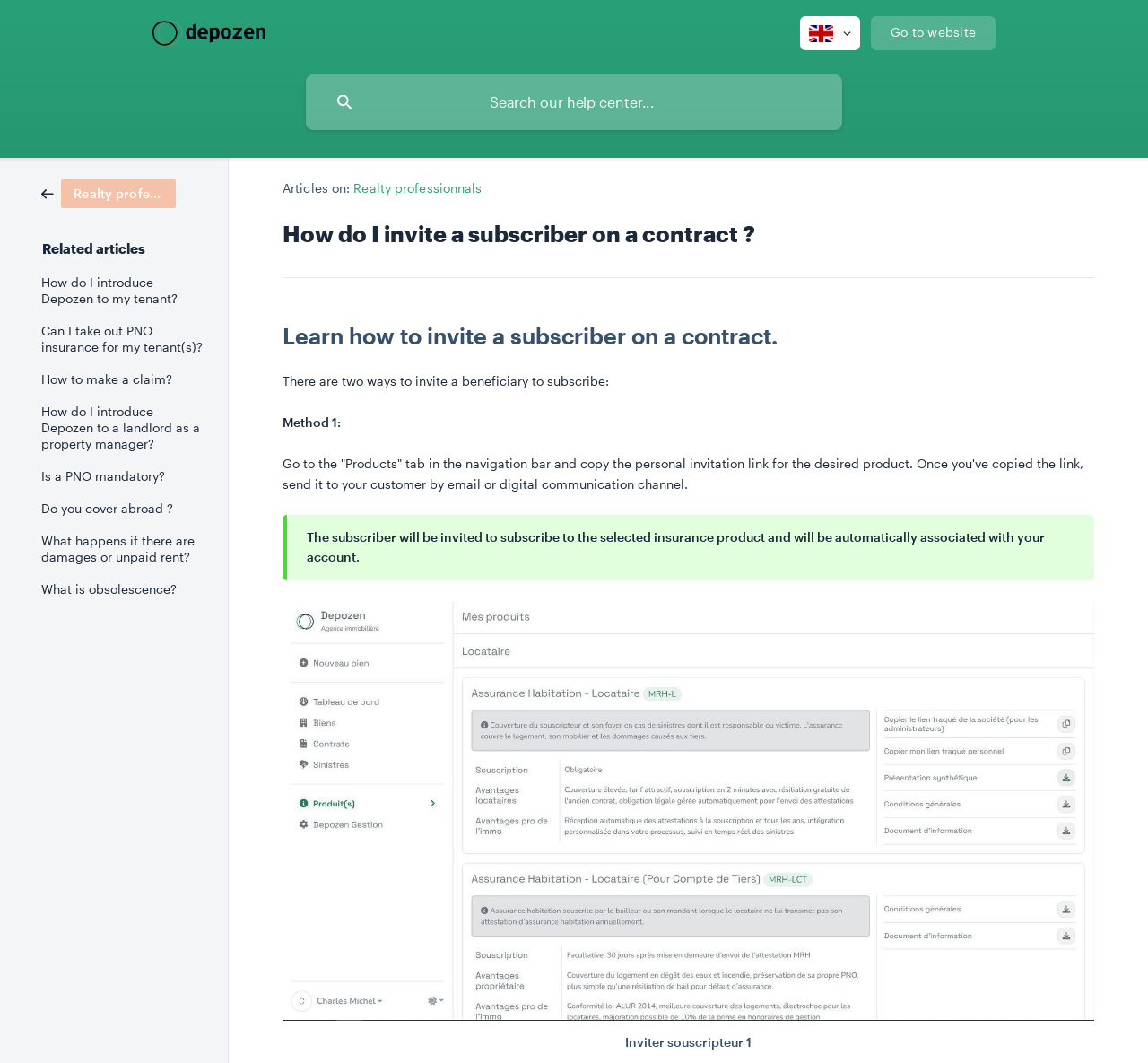Find the bounding box coordinates for the HTML element specified by: "Realty professionnals".

[0.308, 0.17, 0.42, 0.184]